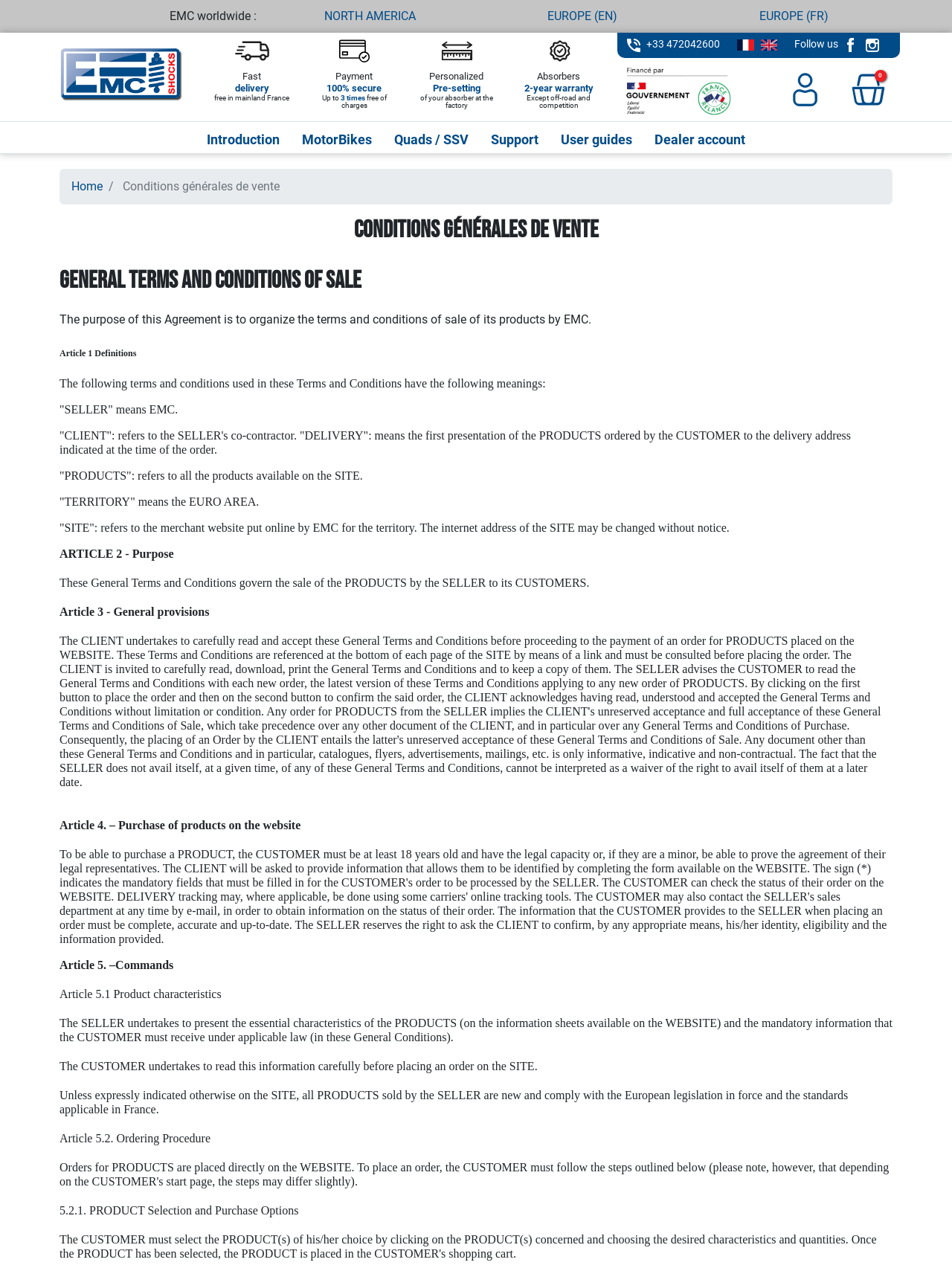Determine the bounding box coordinates of the clickable region to carry out the instruction: "View the MotorBikes page".

[0.305, 0.099, 0.402, 0.121]